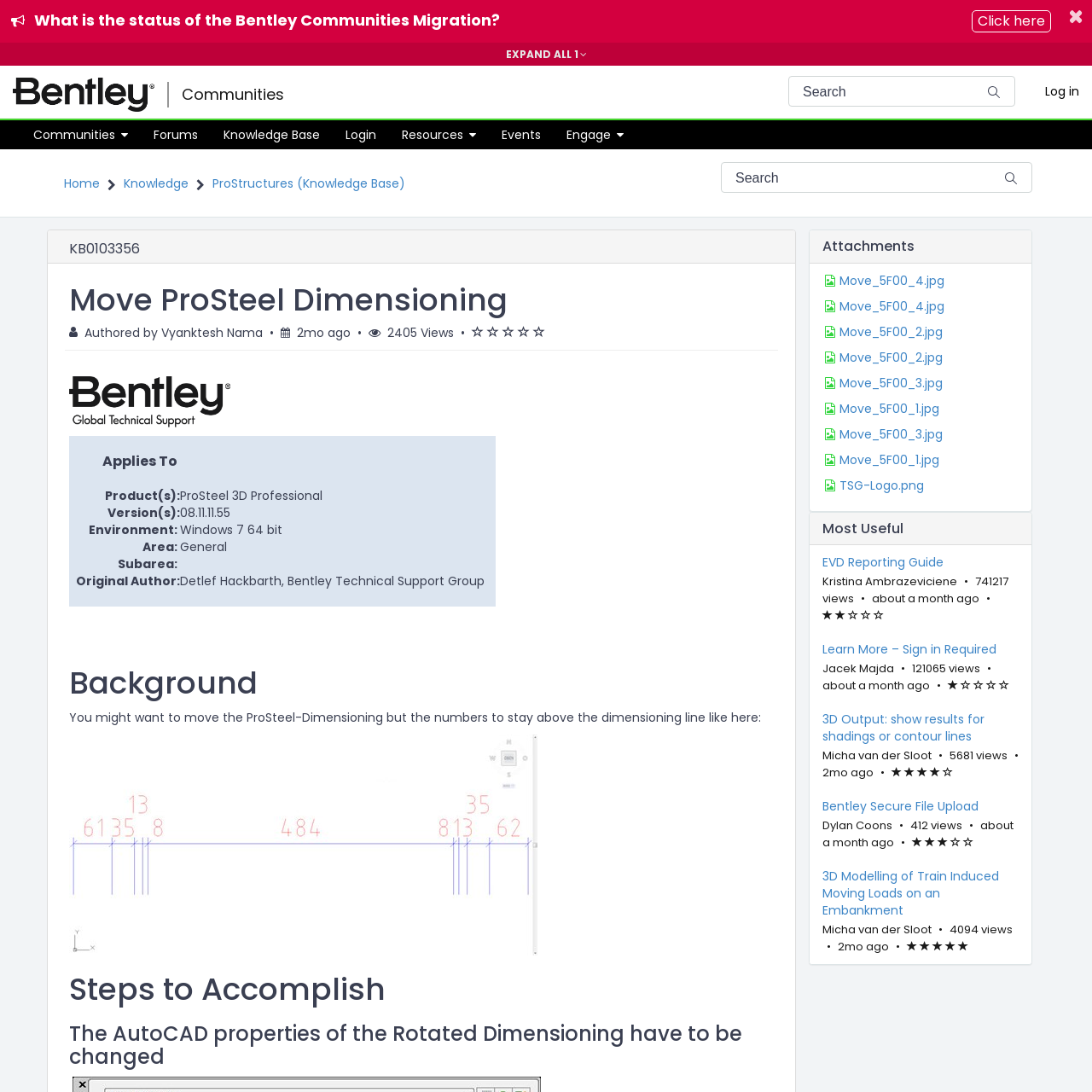For the given element description EVD Reporting Guide, determine the bounding box coordinates of the UI element. The coordinates should follow the format (top-left x, top-left y, bottom-right x, bottom-right y) and be within the range of 0 to 1.

[0.753, 0.507, 0.933, 0.523]